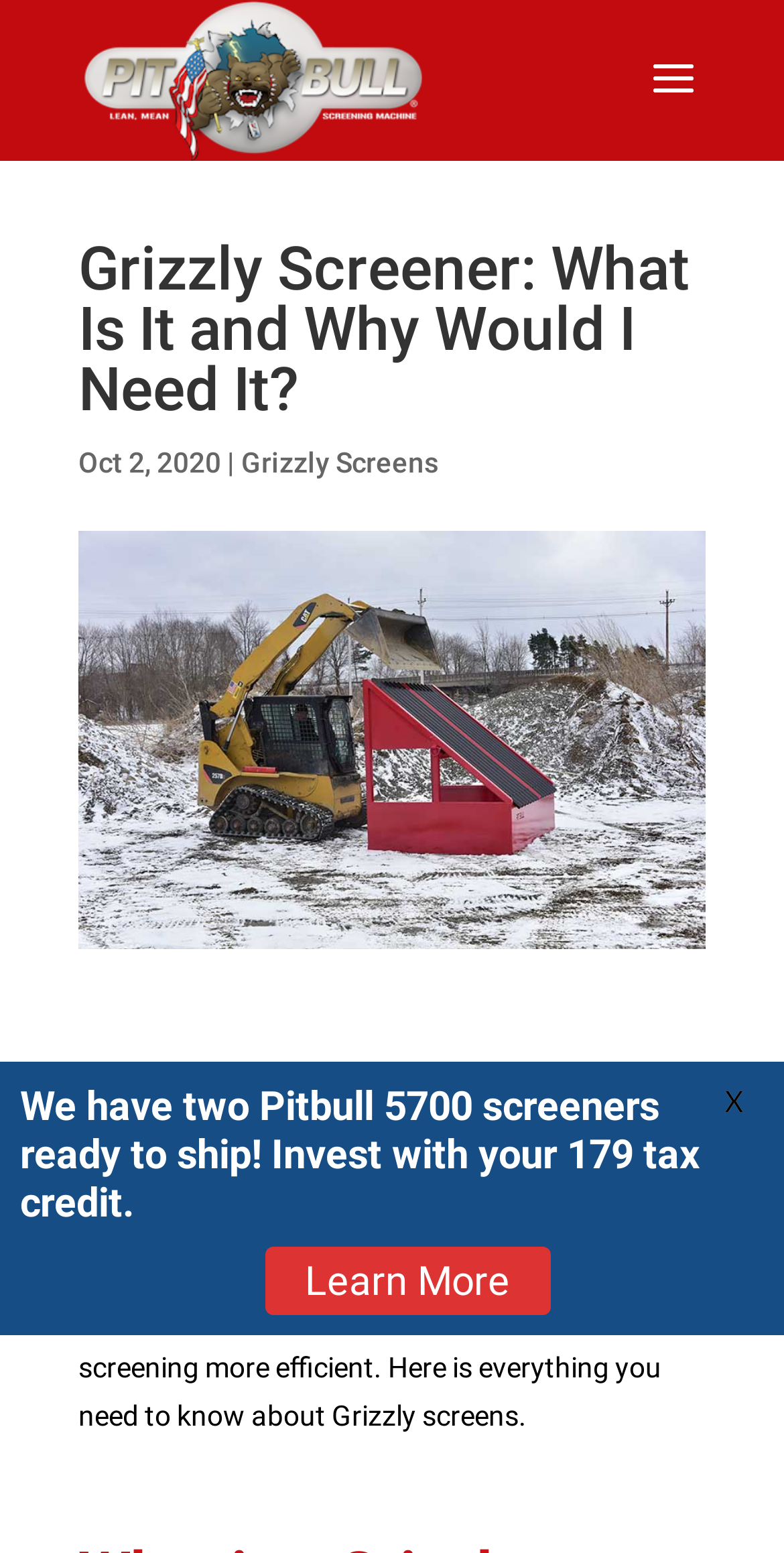Your task is to find and give the main heading text of the webpage.

Grizzly Screener: What Is It and Why Would I Need It?